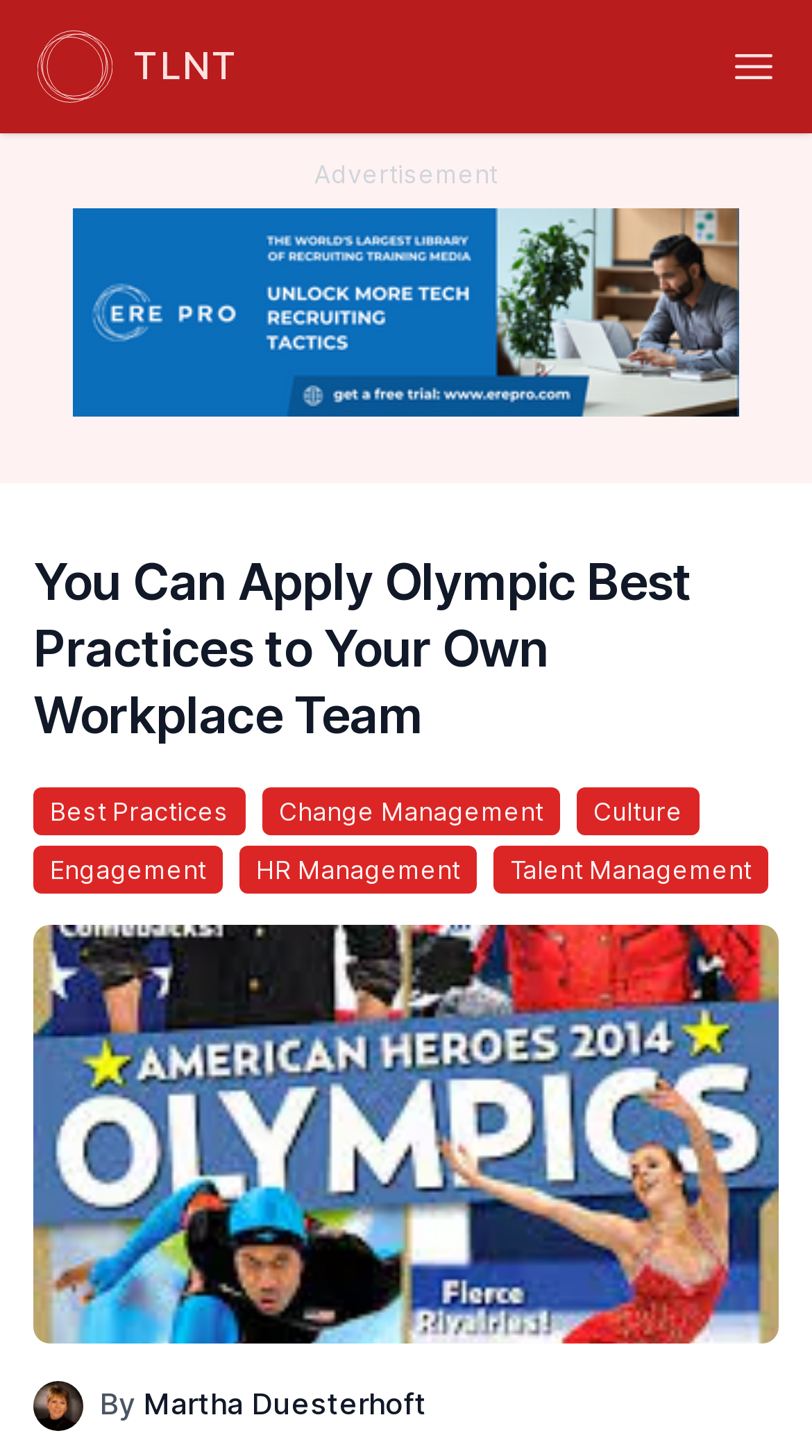Find and indicate the bounding box coordinates of the region you should select to follow the given instruction: "Click the TLNT link".

[0.041, 0.017, 0.294, 0.074]